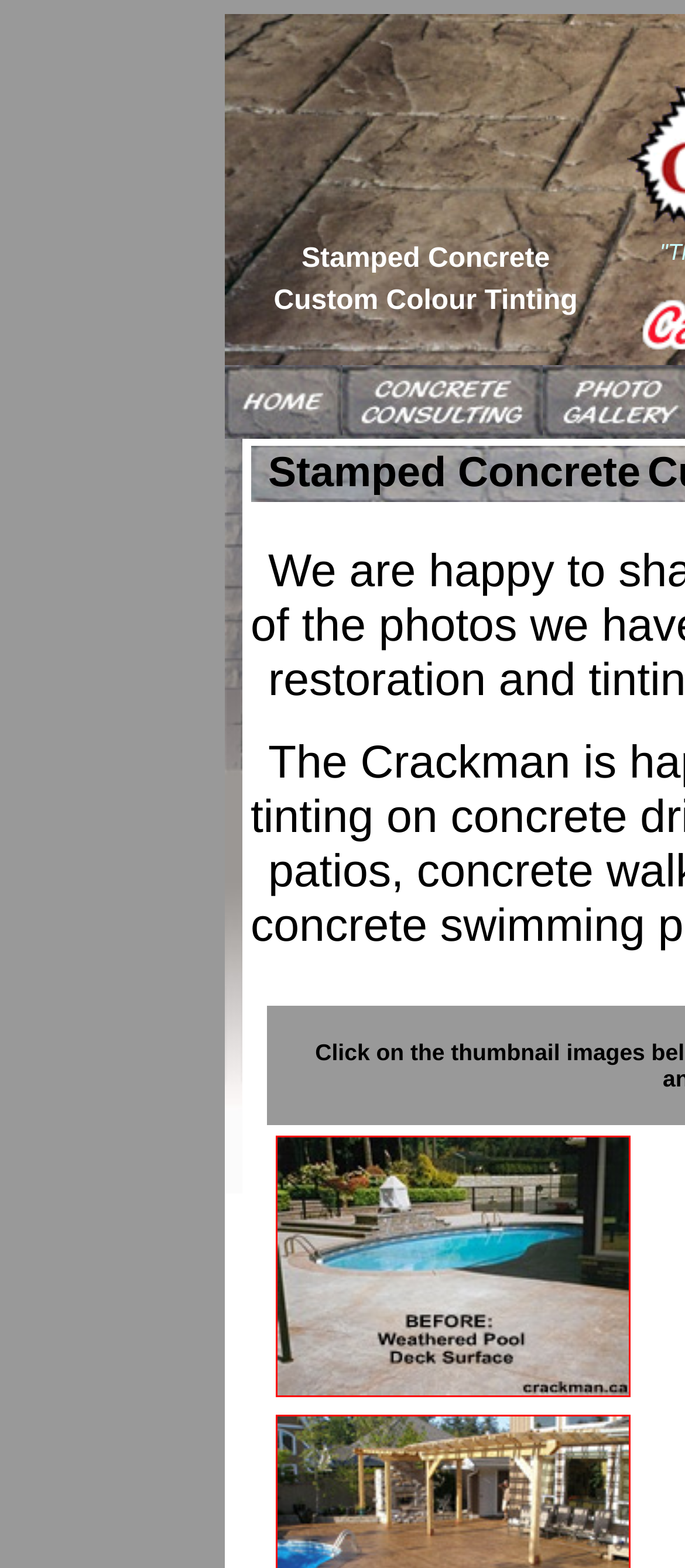Please provide a short answer using a single word or phrase for the question:
What type of concrete is mentioned on the webpage?

Stamped Concrete